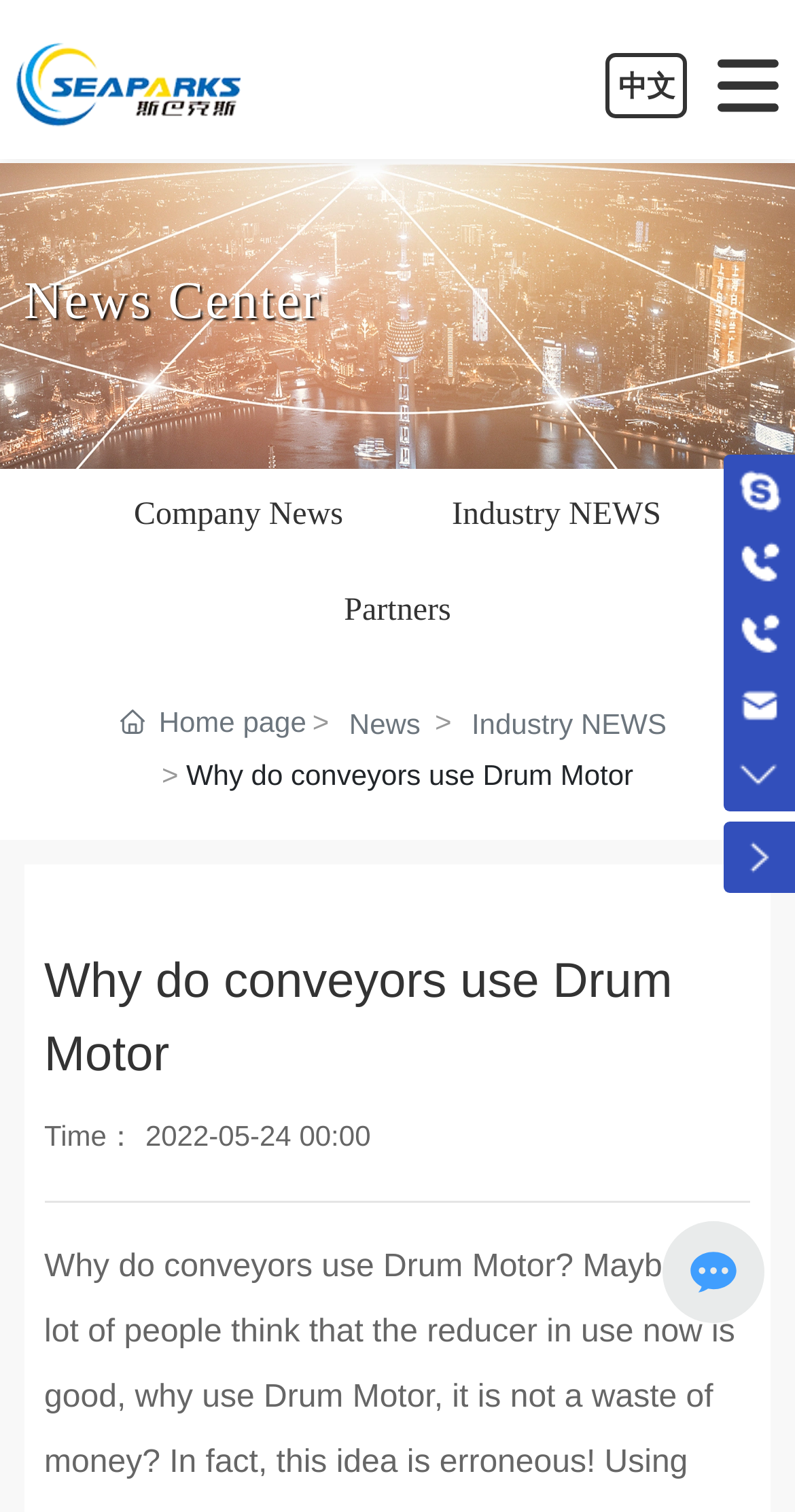Predict the bounding box coordinates of the UI element that matches this description: "E-mail". The coordinates should be in the format [left, top, right, bottom] with each value between 0 and 1.

[0.91, 0.443, 1.0, 0.49]